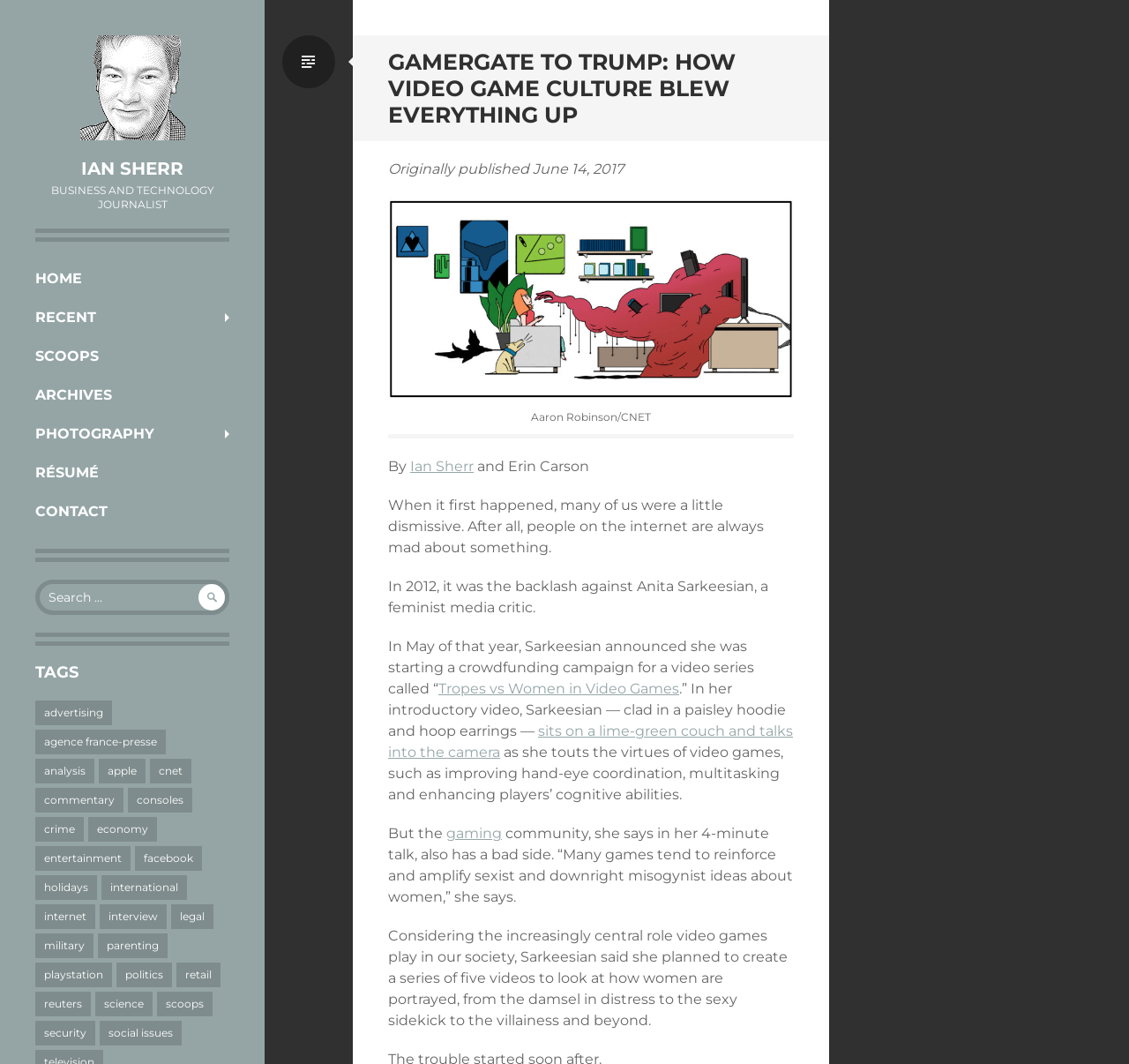Using the provided description: "interview", find the bounding box coordinates of the corresponding UI element. The output should be four float numbers between 0 and 1, in the format [left, top, right, bottom].

[0.088, 0.85, 0.148, 0.873]